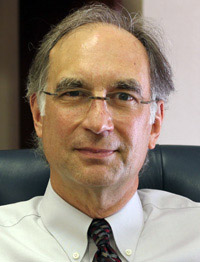Detail every aspect of the image in your description.

This image features Tom Herr, an attorney associated with Herr & Phillips, LLC. He has been practicing law since obtaining his degree in 1983 and specializes in handling complex civil litigation. Herr is known for his commitment to providing legal services tailored to his clients’ needs, as evident from the firm’s emphasis on effective communication and personalized support. The background suggests a professional office setting, indicative of his reputable standing in the legal community.